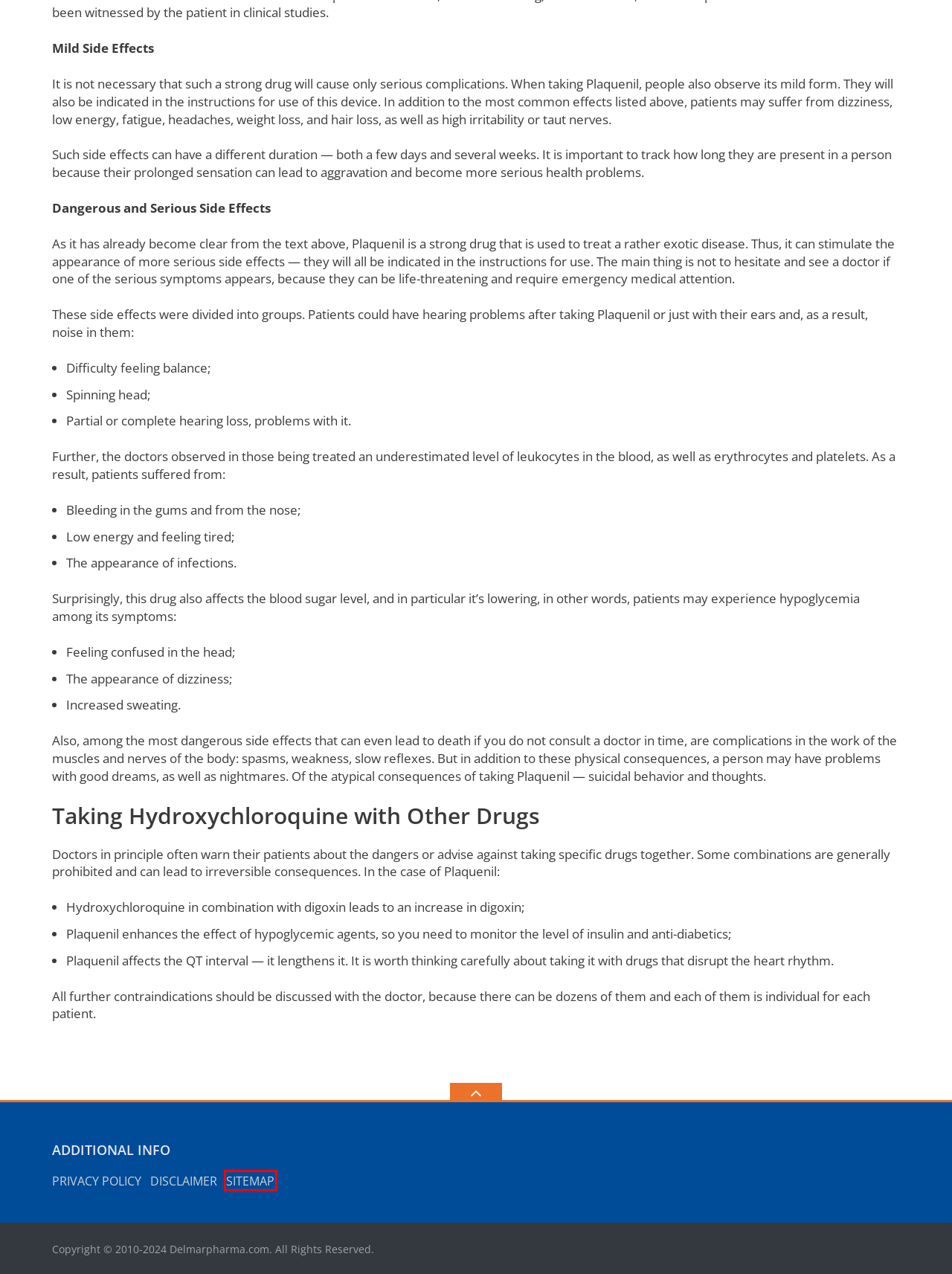A screenshot of a webpage is provided, featuring a red bounding box around a specific UI element. Identify the webpage description that most accurately reflects the new webpage after interacting with the selected element. Here are the candidates:
A. News media
B. Privacy Policy
C. Contact Us | Delmar Canadian Pharmacy
D. Pipeline | Delmarpharma.com
E. Sitemap
F. Website Disclaimer
G. Delmar Pharmaceuticals inc.
H. Del Mar Pharmaceuticals - Home

E